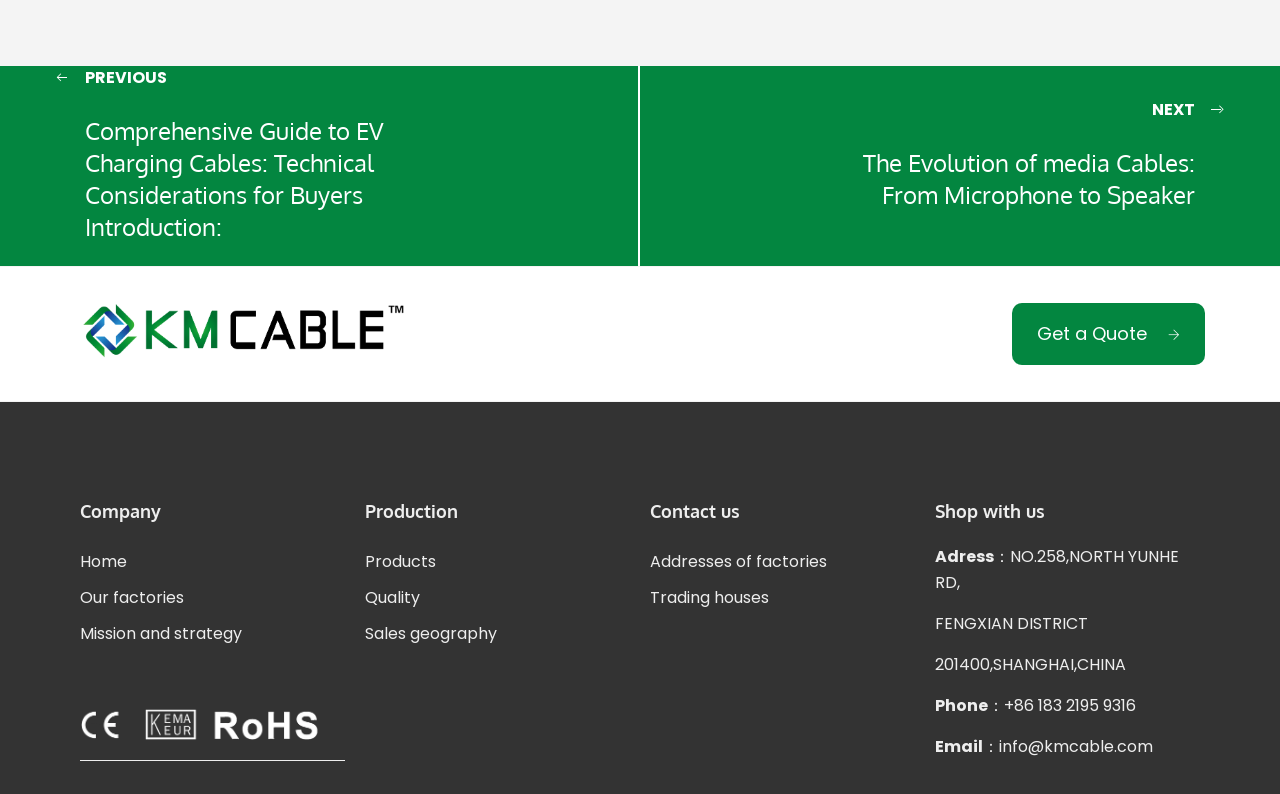Extract the bounding box of the UI element described as: "Get a Quote".

[0.791, 0.382, 0.941, 0.459]